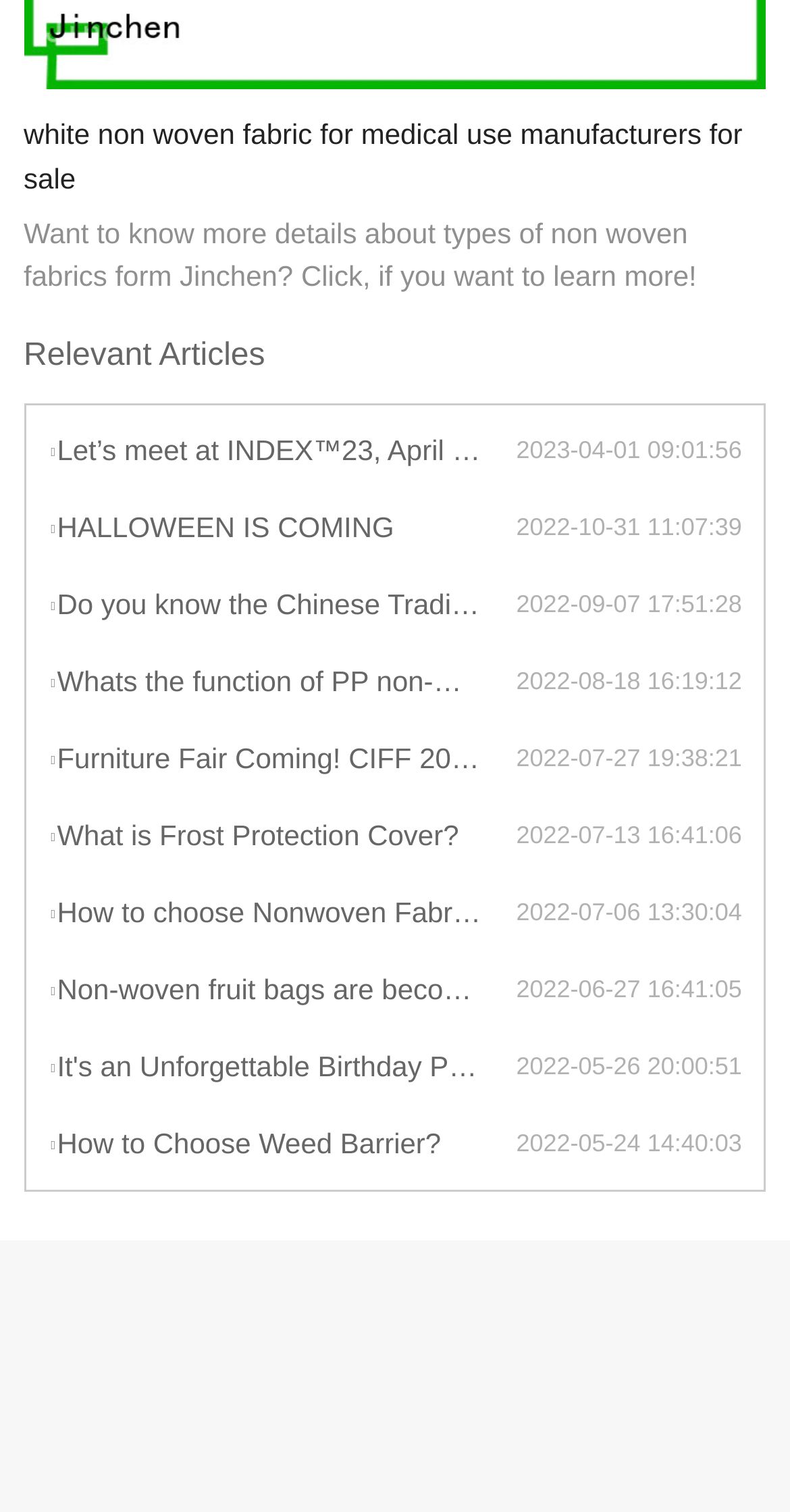How many links are on the webpage?
Look at the image and answer the question using a single word or phrase.

10